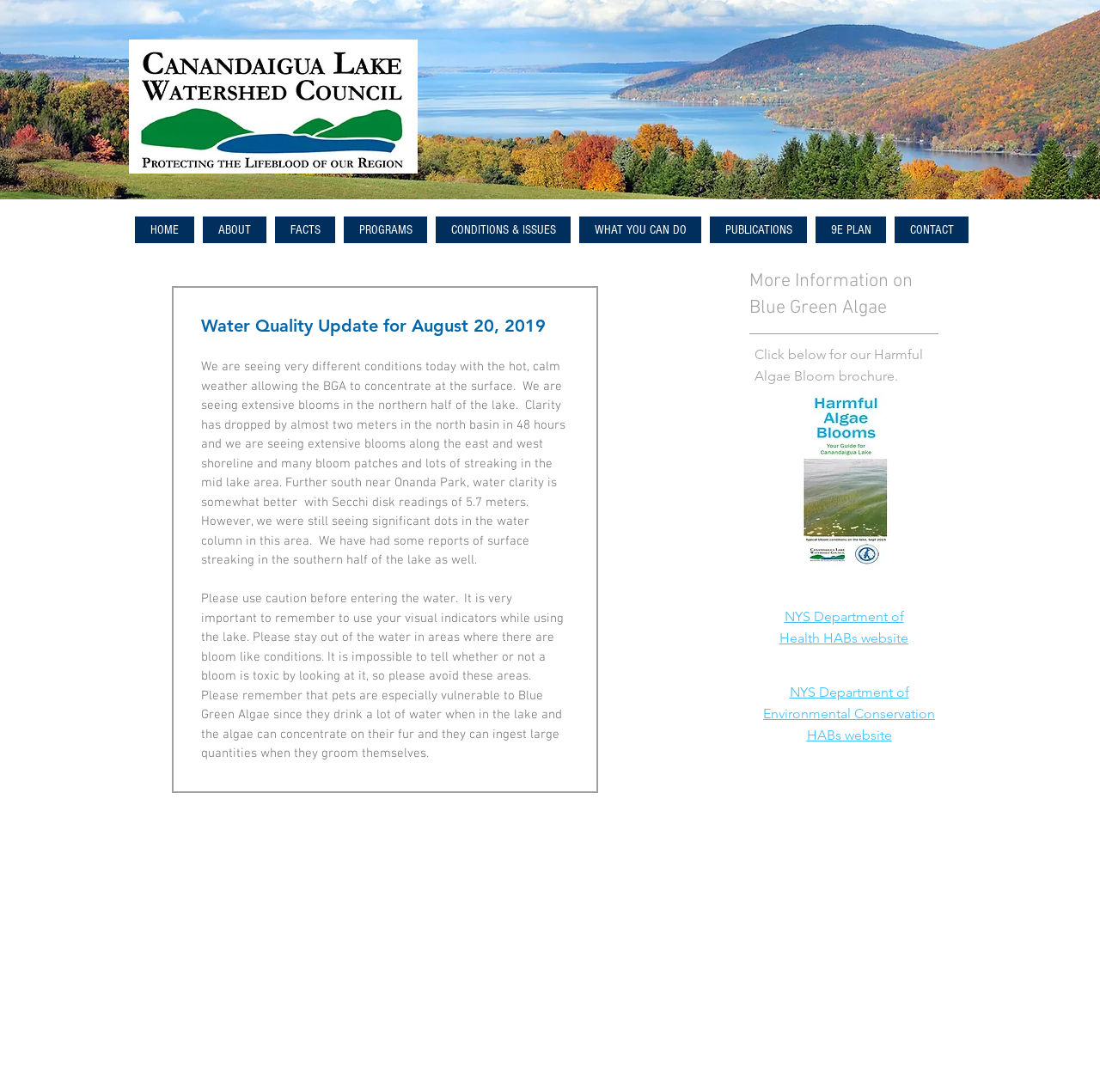What should people do when entering the water?
Please interpret the details in the image and answer the question thoroughly.

People should use caution when entering the water, especially in areas with bloom-like conditions, as it is impossible to tell whether a bloom is toxic by looking at it. They should also avoid areas with blooms and use visual indicators to ensure their safety.